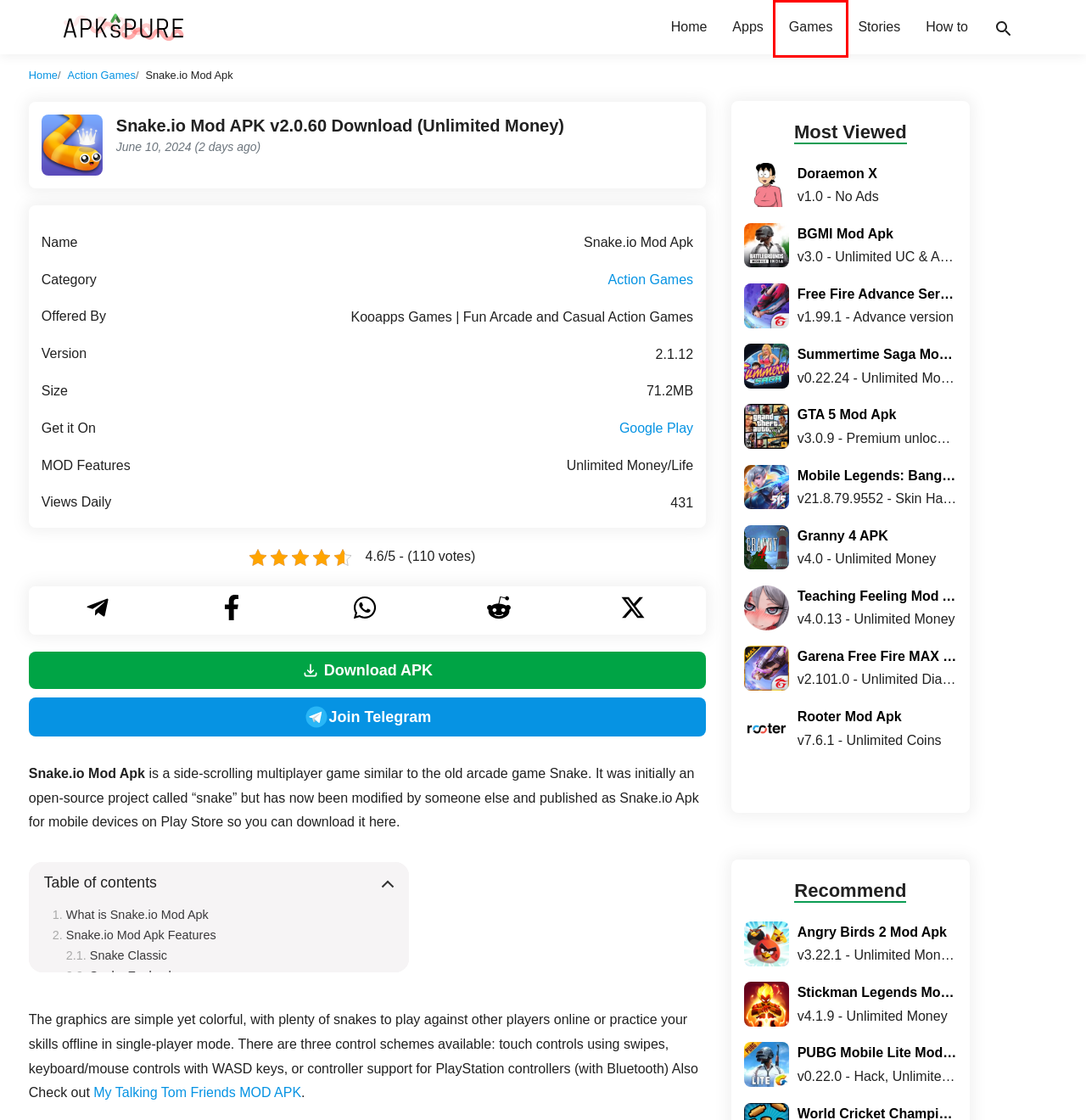You have a screenshot of a webpage, and a red bounding box highlights an element. Select the webpage description that best fits the new page after clicking the element within the bounding box. Options are:
A. Angry Birds 2 Mod APK v3.18.3 (Unlimited Money/Energy)
B. Action Games Archives - APKsPure
C. Rooter Mod APK v7.3.0 Download (Unlimited Coins) 2024
D. GTA 5 Mobile APK + DATA v3.0 (Unlimited Money/Diamond)
E. Stickman Legends Mod APK v6.0.0 (Unlimited Money)
F. Android Games Archives - APKsPure
G. BGMI Mod APK v3.0 (Unlimited UC & Anti Ban)
H. PUBG Mobile Lite MOD APK v0.26.1 (Unlimited UC, Aimbot)

F